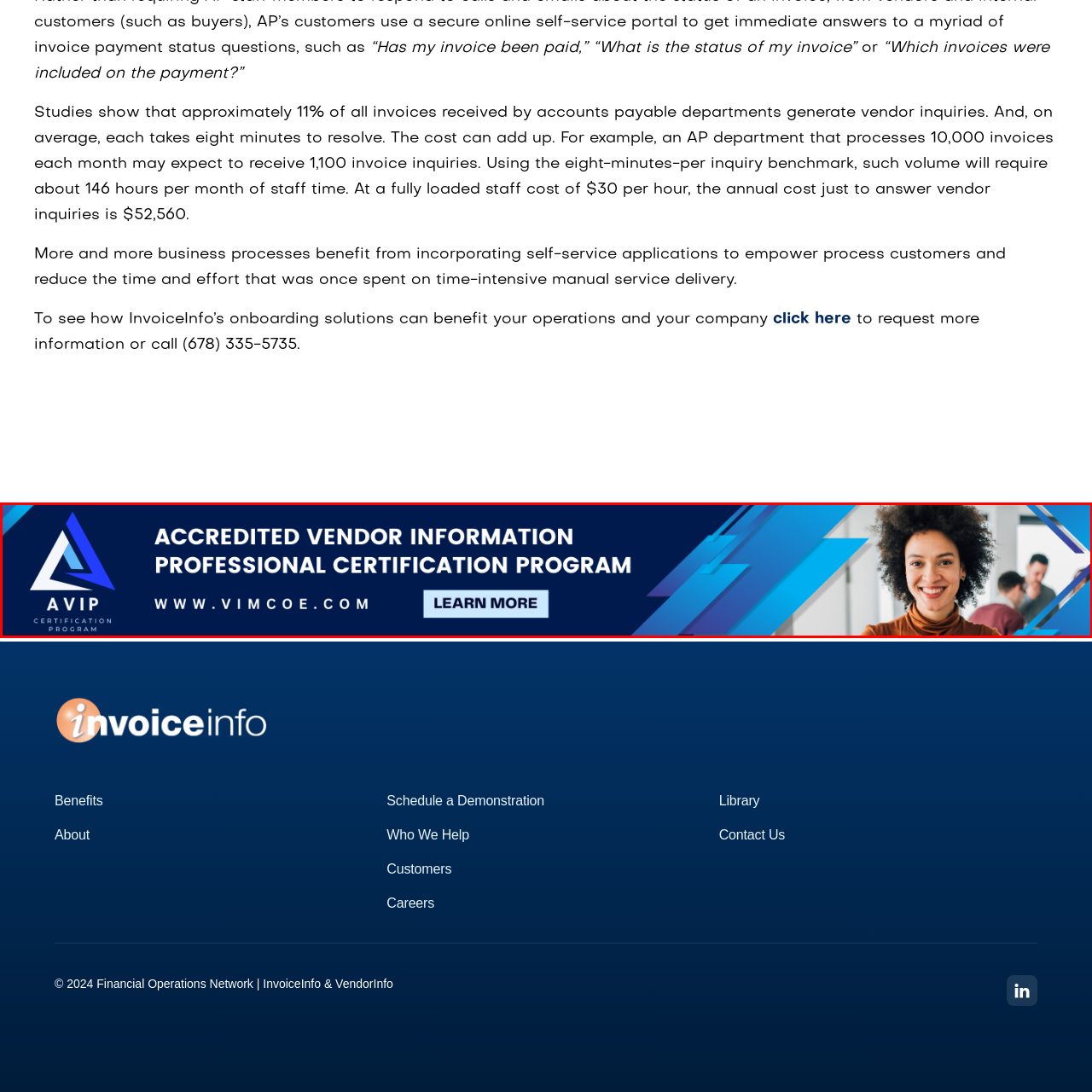Give an in-depth explanation of the image captured within the red boundary.

The image features a promotional banner for the Accredited Vendor Information Professional (AVIP) Certification Program. The background consists of a dark blue hue interspersed with geometric shapes in lighter blue tones, creating a modern and engaging visual appeal. The text prominently displays "ACCREDITED VENDOR INFORMATION PROFESSIONAL CERTIFICATION PROGRAM," emphasizing the program's credibility and importance. Below this, a call to action invites viewers to "LEARN MORE" about the program, encouraging further engagement. Additionally, the website URL "www.vimcoe.com" is clearly presented, providing easy access to more information for interested individuals or organizations. The overall design aims to attract professionals seeking certification in vendor information management.